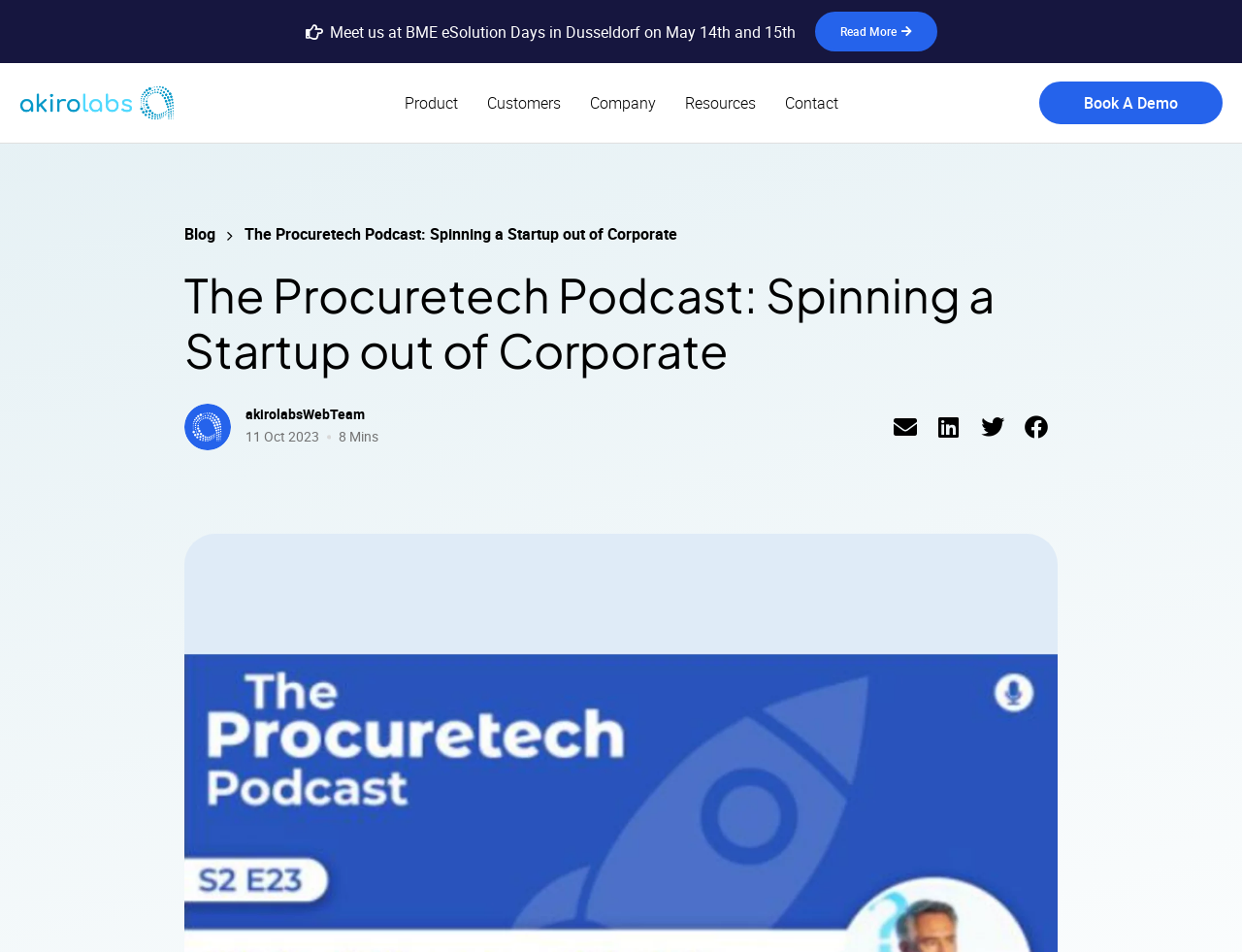Please identify the bounding box coordinates of the element on the webpage that should be clicked to follow this instruction: "Read more about the event". The bounding box coordinates should be given as four float numbers between 0 and 1, formatted as [left, top, right, bottom].

[0.656, 0.012, 0.754, 0.054]